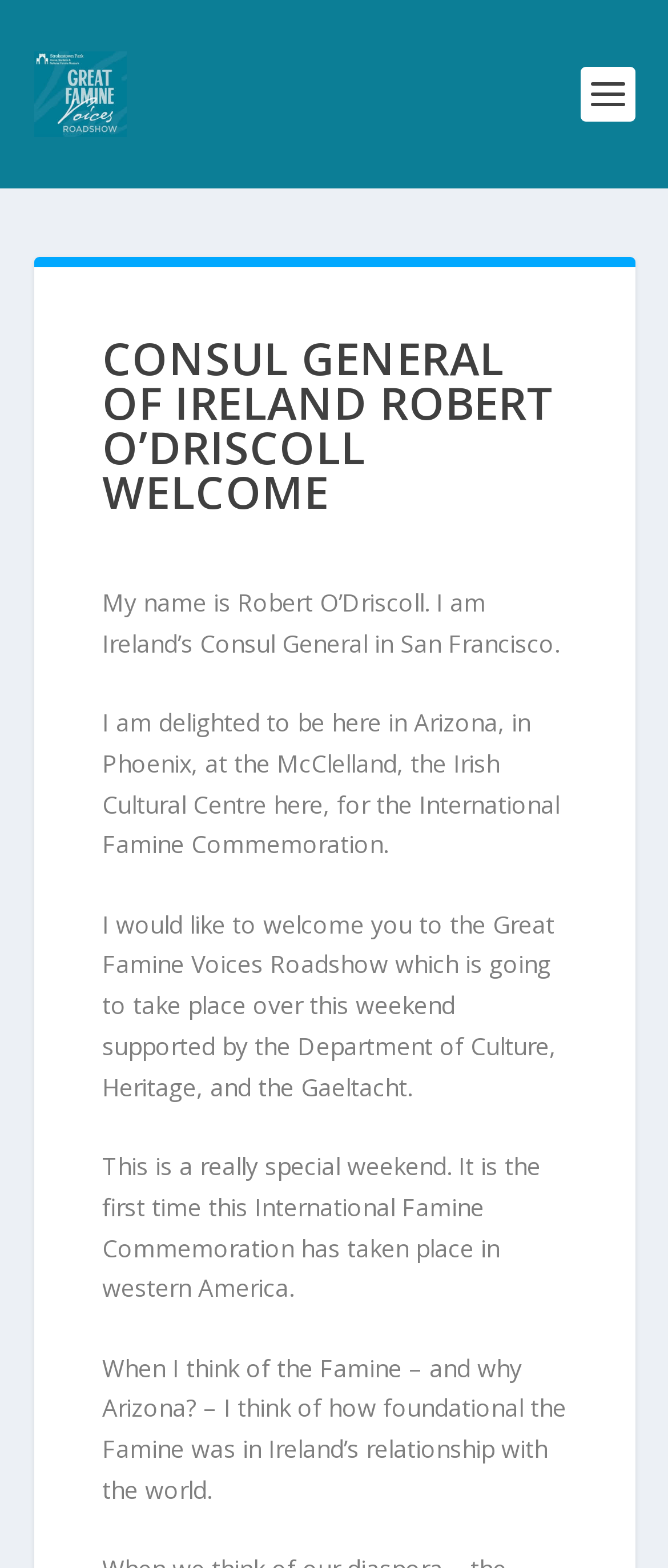Please find and provide the title of the webpage.

CONSUL GENERAL OF IRELAND ROBERT O’DRISCOLL WELCOME